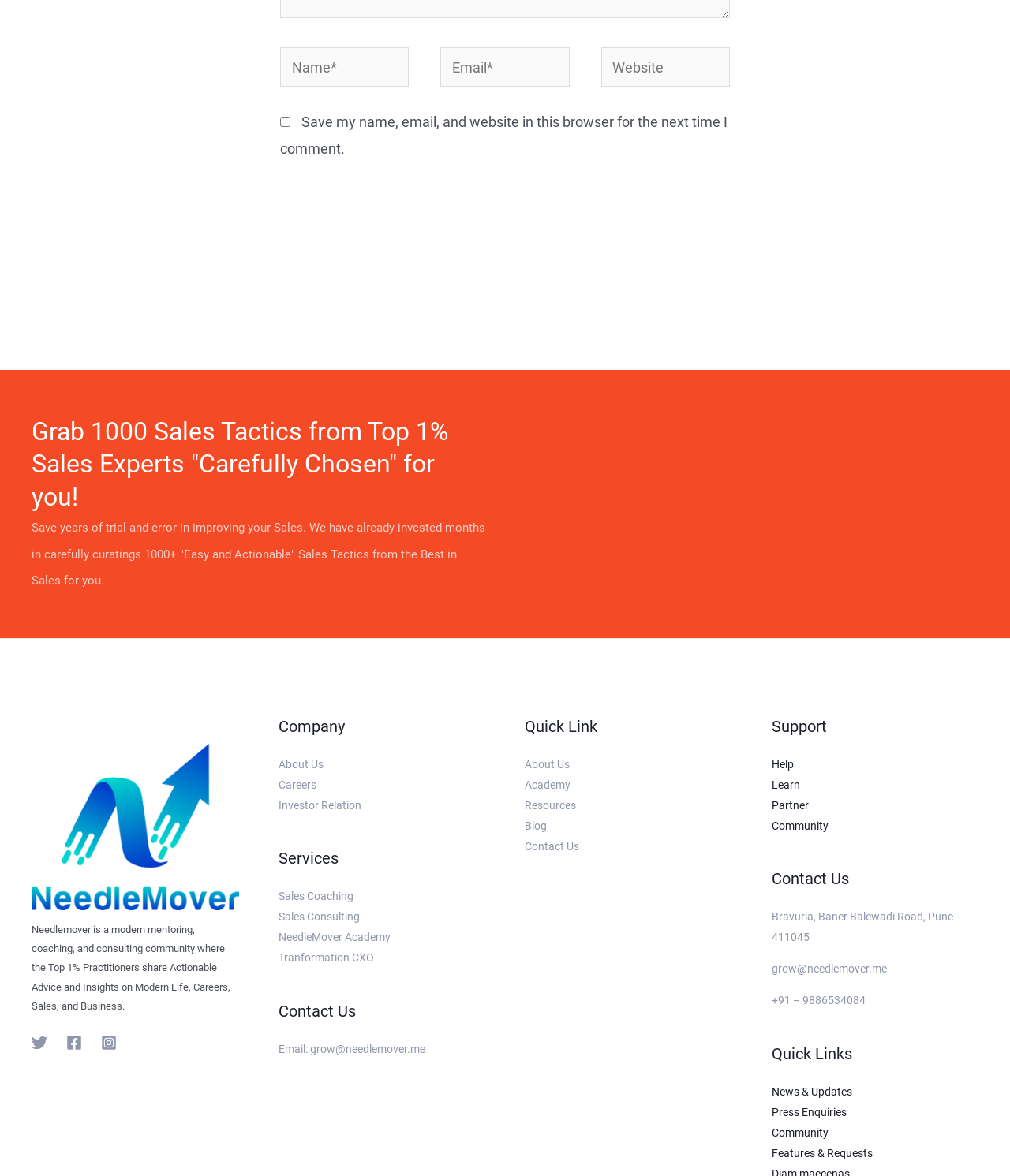Locate the bounding box coordinates of the area that needs to be clicked to fulfill the following instruction: "Contact Needlemover via email". The coordinates should be in the format of four float numbers between 0 and 1, namely [left, top, right, bottom].

[0.275, 0.886, 0.421, 0.897]